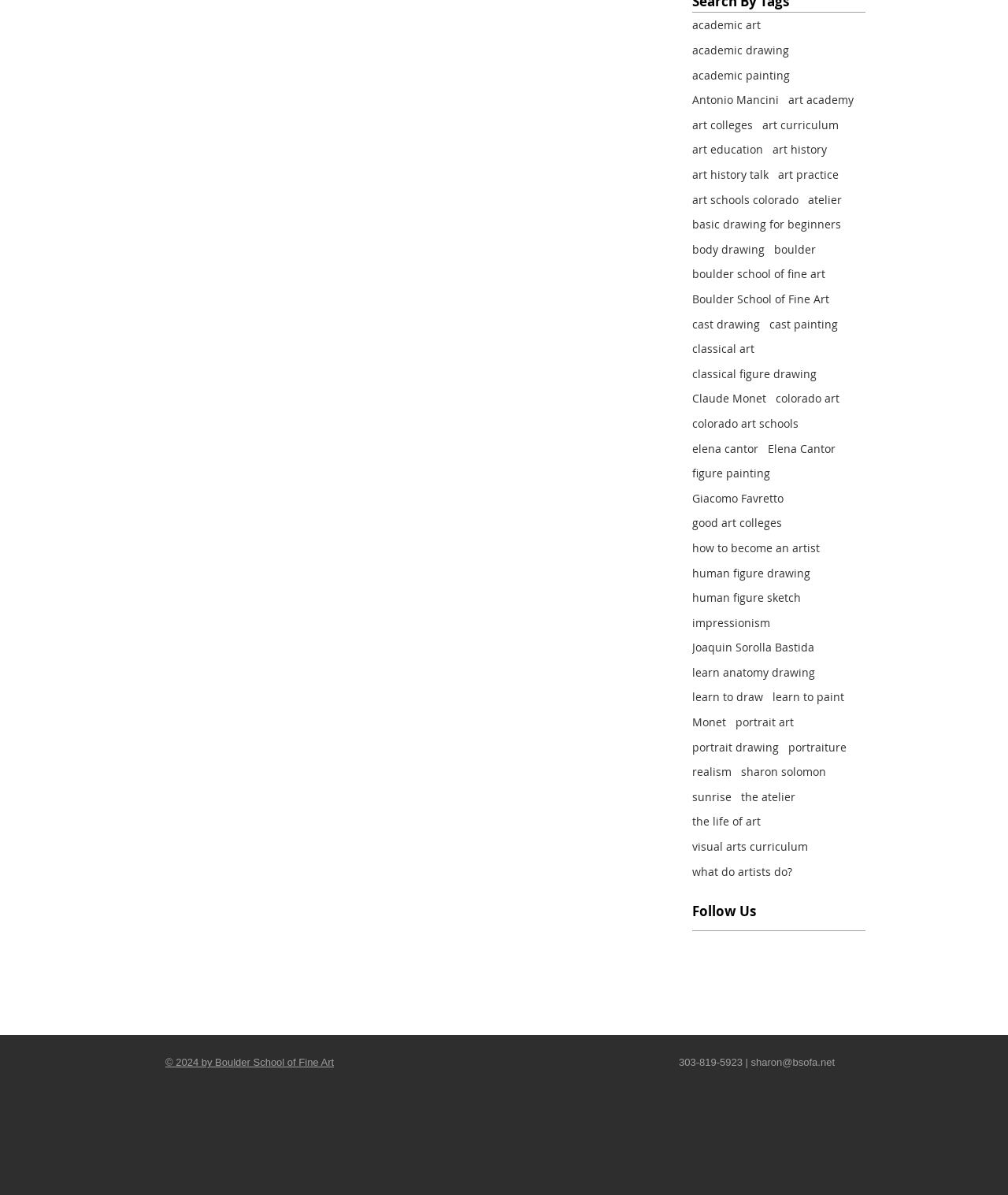Determine the bounding box coordinates of the clickable element to complete this instruction: "follow us on Facebook". Provide the coordinates in the format of four float numbers between 0 and 1, [left, top, right, bottom].

[0.687, 0.788, 0.705, 0.803]